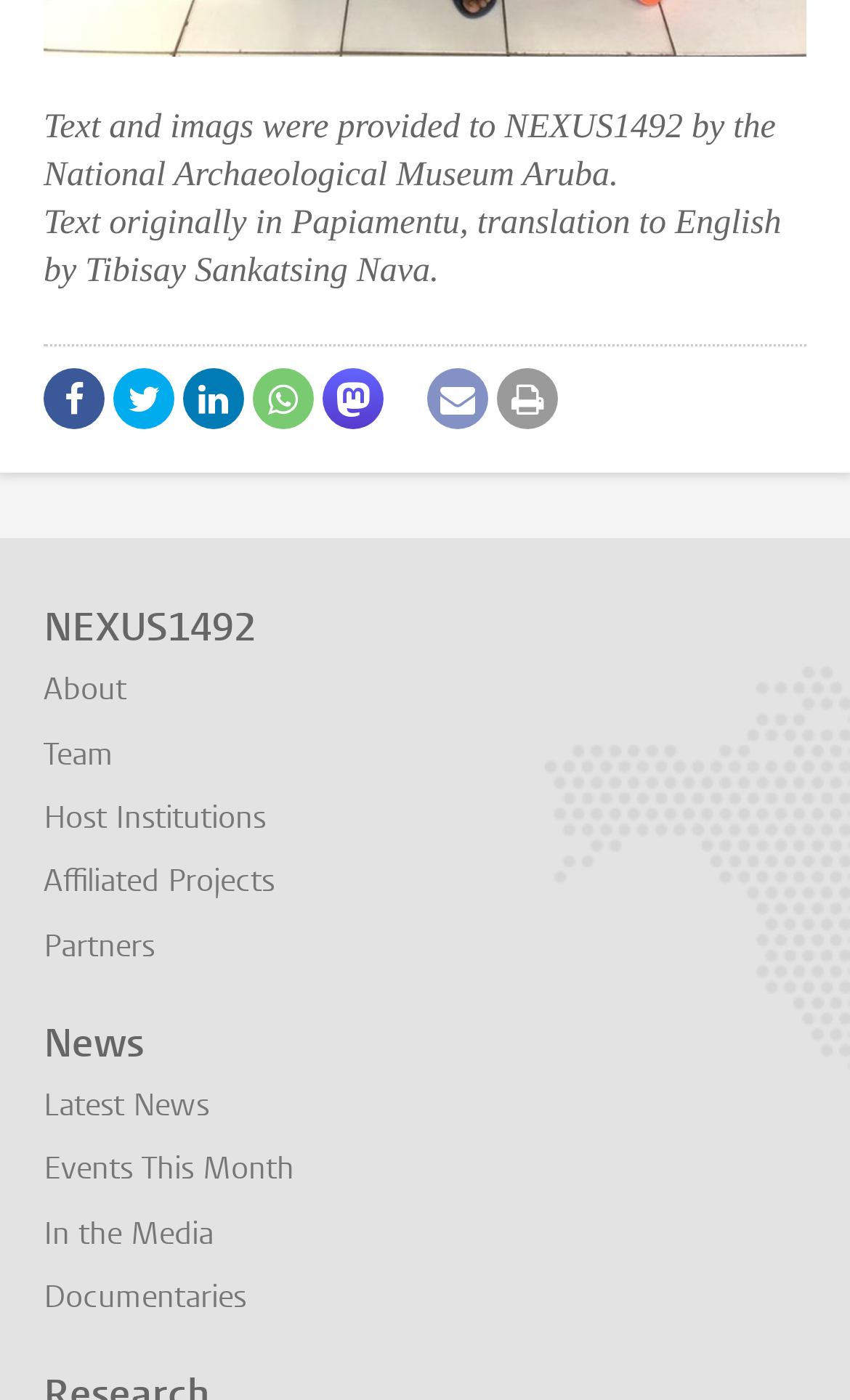How many social media links are present?
Using the image, provide a detailed and thorough answer to the question.

There are six social media links present on the webpage, which can be identified by the icons '', '', '', '', '', and '' located horizontally next to each other.